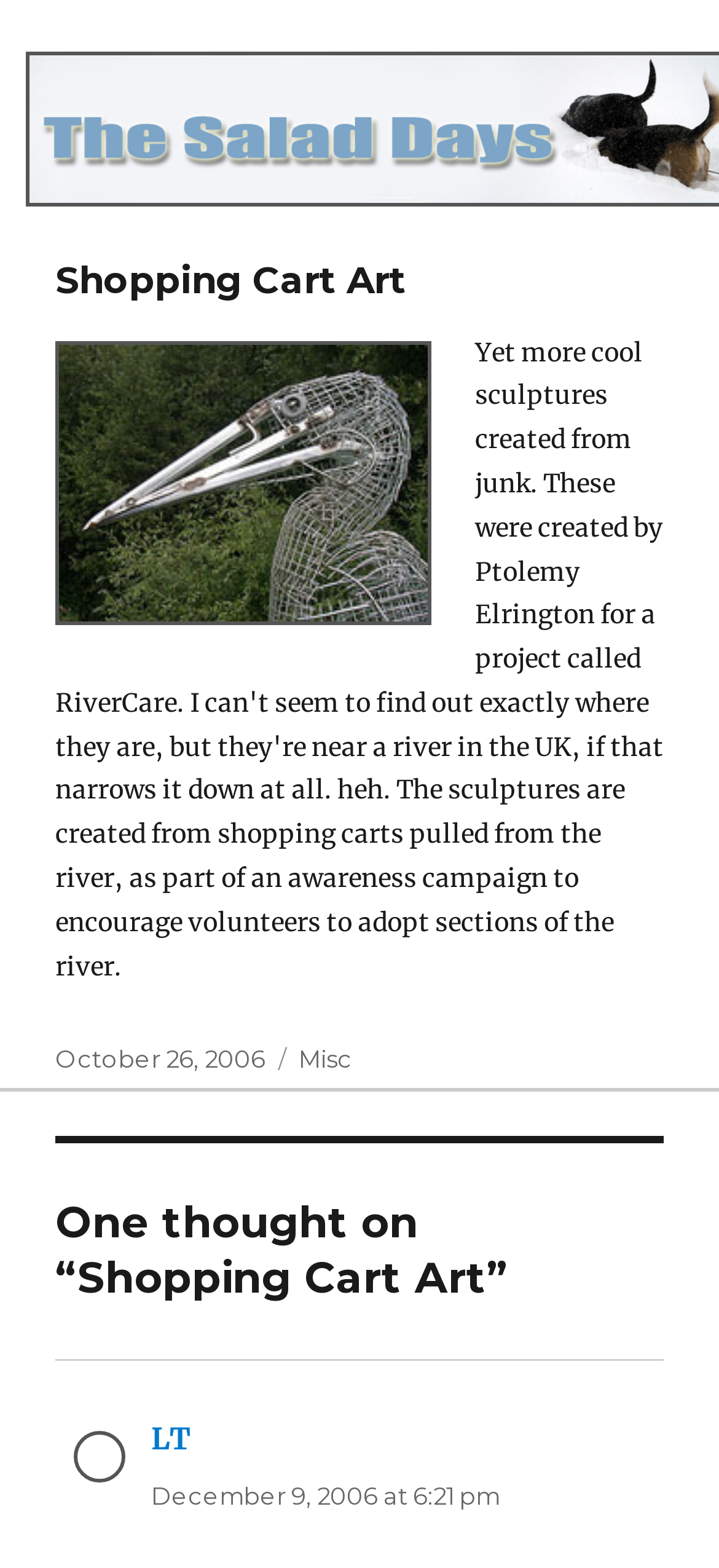What is the category of the article?
Utilize the information in the image to give a detailed answer to the question.

I found the category of the article by looking at the footer section of the article, where it says 'Categories'. Then, I looked for the category link, which is 'Misc'.